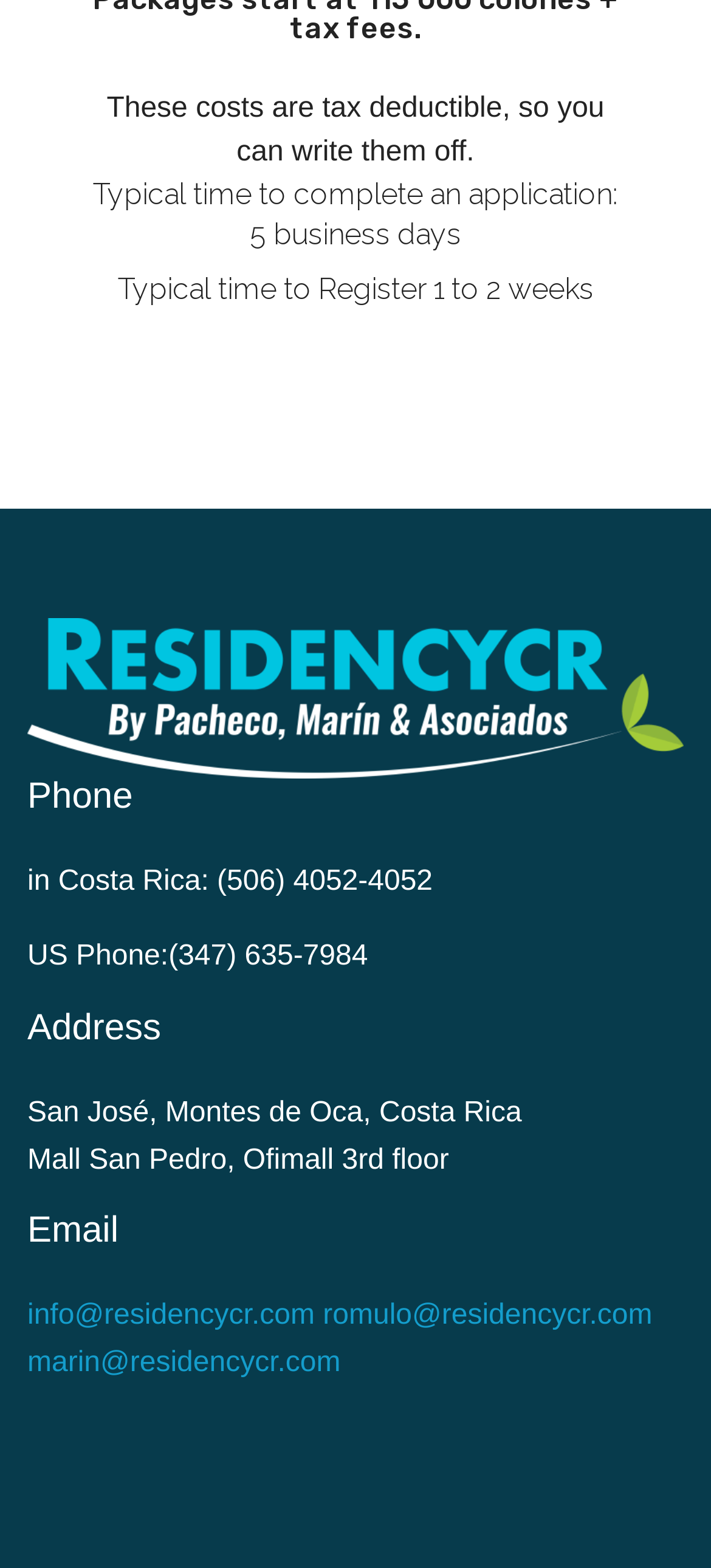Provide your answer to the question using just one word or phrase: How many email addresses are provided?

3